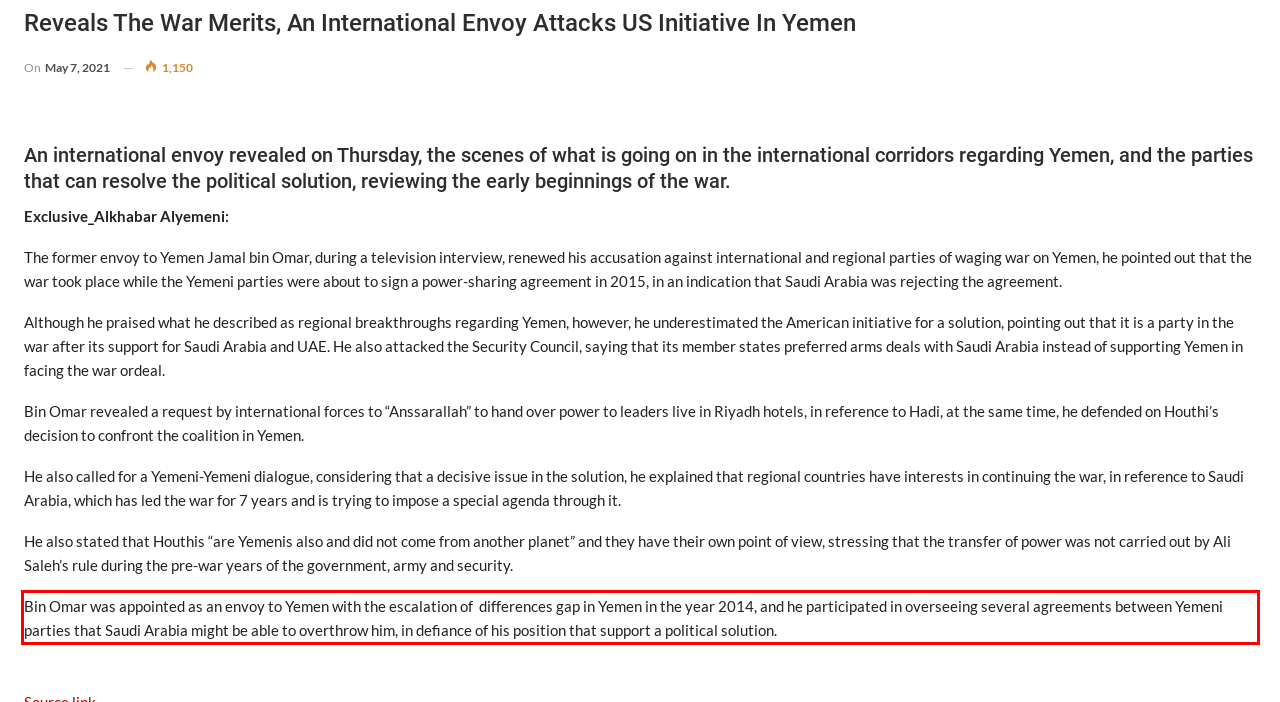Your task is to recognize and extract the text content from the UI element enclosed in the red bounding box on the webpage screenshot.

Bin Omar was appointed as an envoy to Yemen with the escalation of differences gap in Yemen in the year 2014, and he participated in overseeing several agreements between Yemeni parties that Saudi Arabia might be able to overthrow him, in defiance of his position that support a political solution.